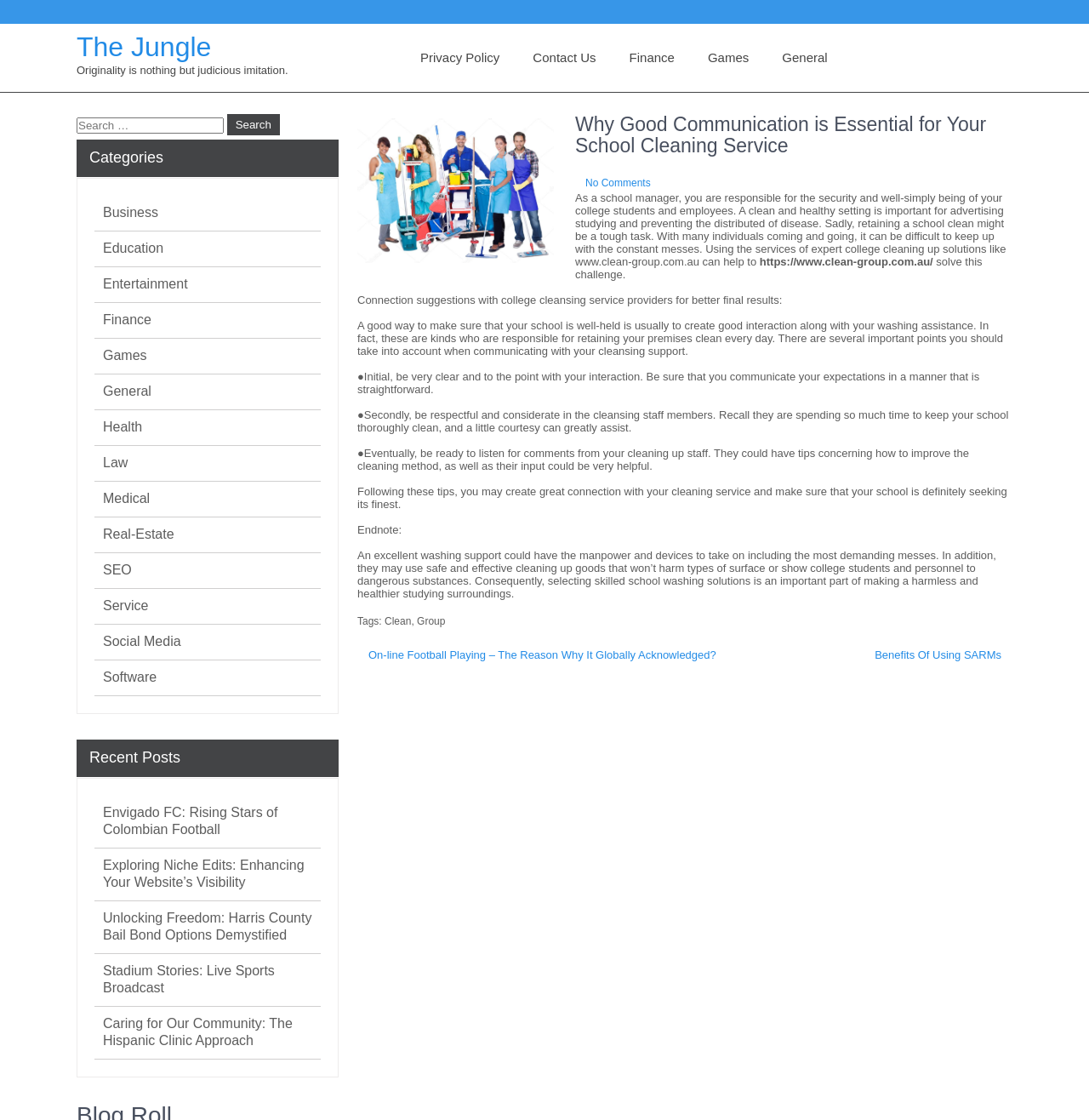Locate the bounding box coordinates of the clickable element to fulfill the following instruction: "Click on the link to clean-group.com.au". Provide the coordinates as four float numbers between 0 and 1 in the format [left, top, right, bottom].

[0.697, 0.228, 0.857, 0.239]